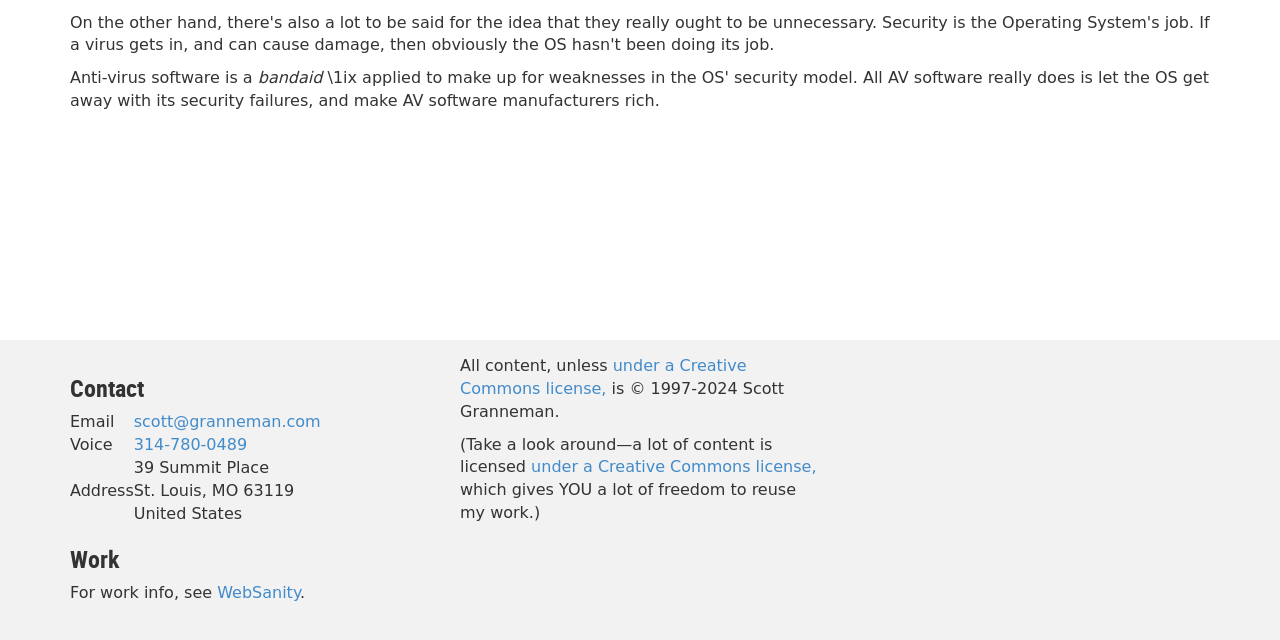Using the element description under a Creative Commons license,, predict the bounding box coordinates for the UI element. Provide the coordinates in (top-left x, top-left y, bottom-right x, bottom-right y) format with values ranging from 0 to 1.

[0.359, 0.556, 0.583, 0.622]